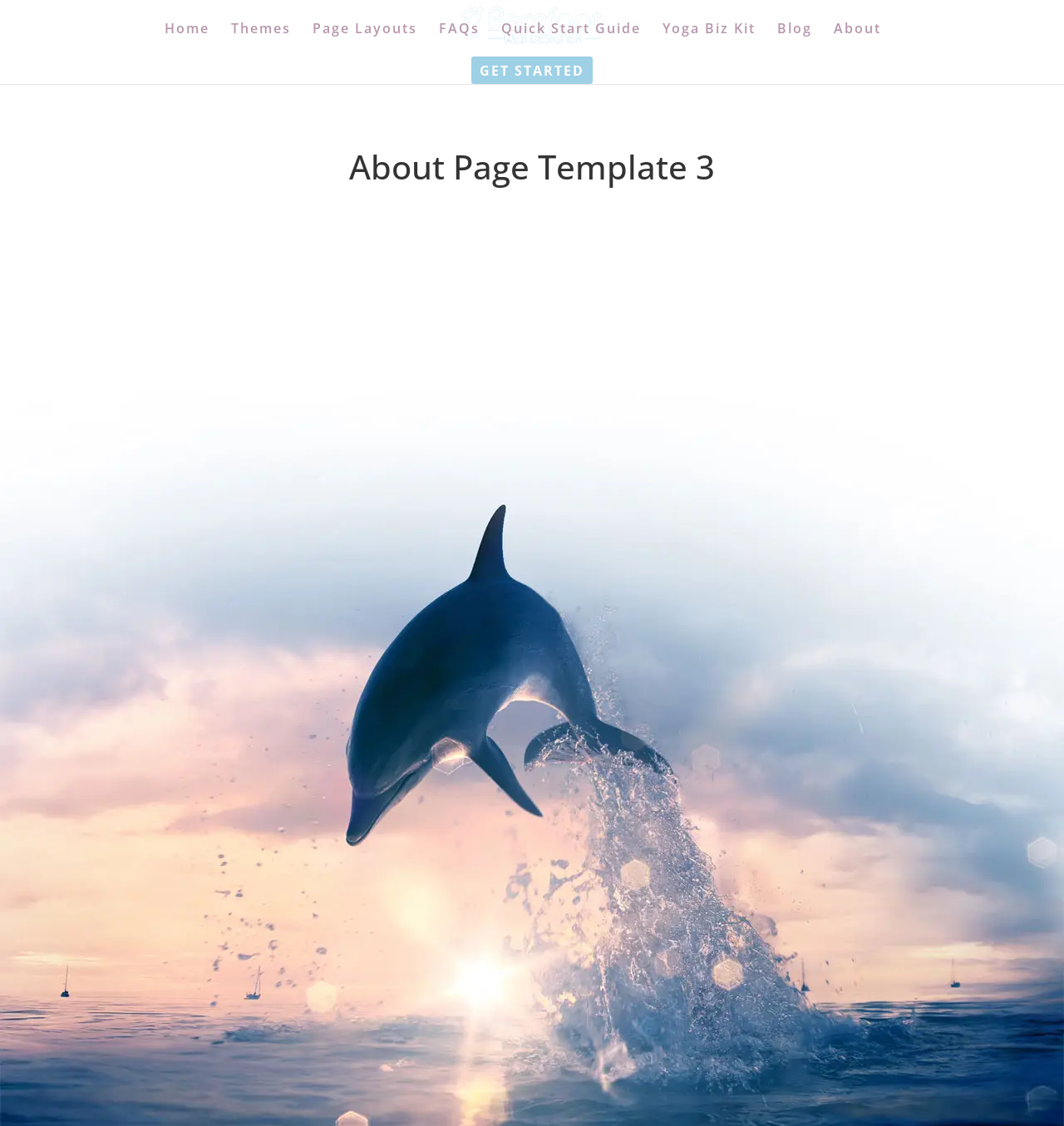What is the title of the current page?
Please look at the screenshot and answer in one word or a short phrase.

About Page Template 3